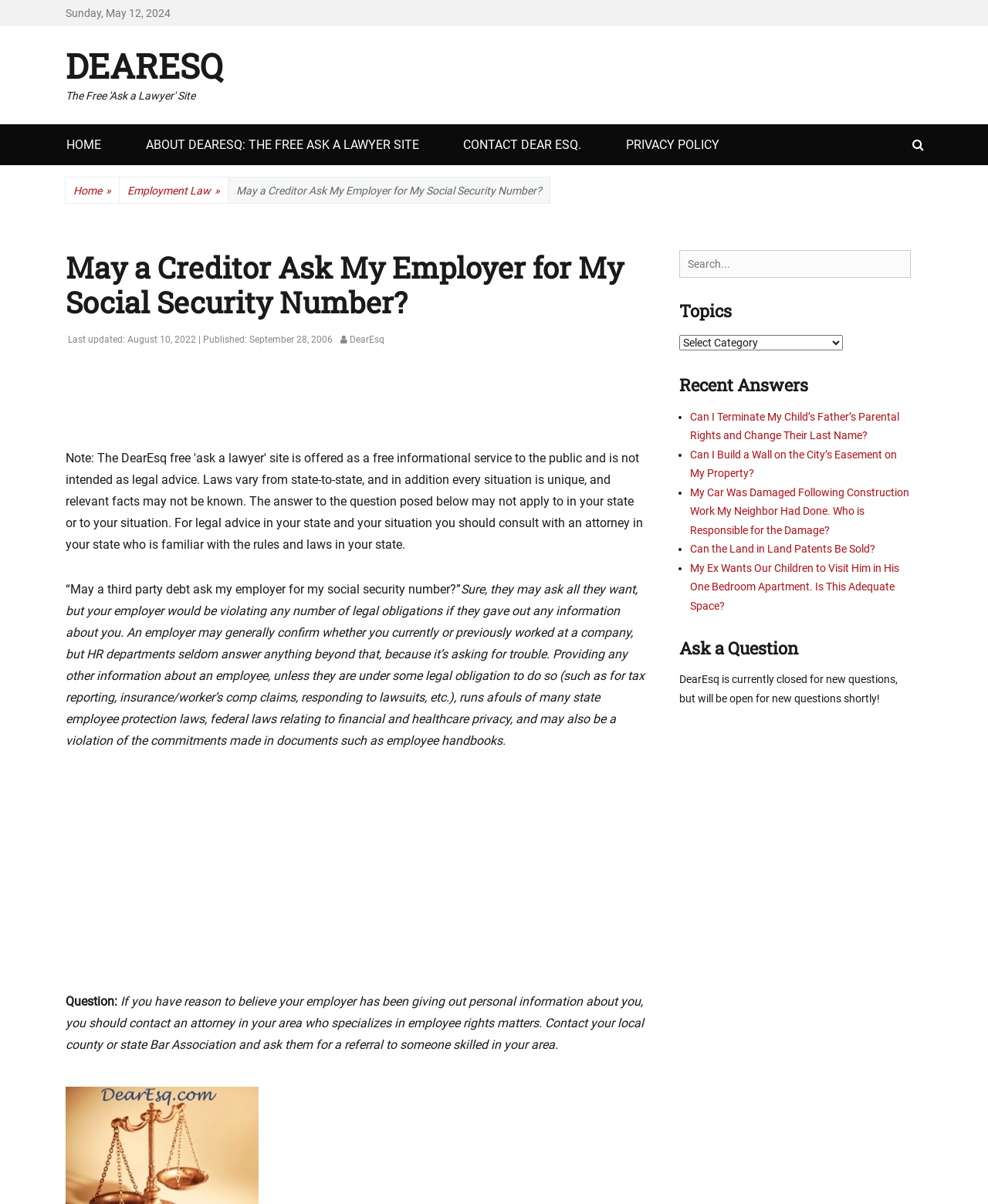Describe every aspect of the webpage in a detailed manner.

This webpage is about a legal question and answer forum, specifically discussing the topic "May a third party debt creditor ask my employer for my social security number?" The page has a navigation menu at the top with links to the home page, about section, contact page, and privacy policy. Below the navigation menu, there is a breadcrumb trail showing the current page's location within the website's hierarchy.

The main content area is divided into two sections. On the left side, there is a heading with the question "May a Creditor Ask My Employer for My Social Security Number?" followed by a brief summary of the answer. Below the summary, there is a section with the author's name and a link to their profile.

On the right side, there is a complementary section with a search bar, a list of topics, and a section showing recent answers to other questions. The recent answers section displays a list of links to other questions, each preceded by a bullet point.

The main content area also contains a long paragraph providing a detailed answer to the question, explaining that an employer would be violating legal obligations if they gave out personal information about an employee. The answer also advises that if an employer has been giving out personal information, the employee should contact an attorney specializing in employee rights.

At the bottom of the page, there is a section with a heading "Ask a Question" and a notice stating that the website is currently closed for new questions but will reopen soon.